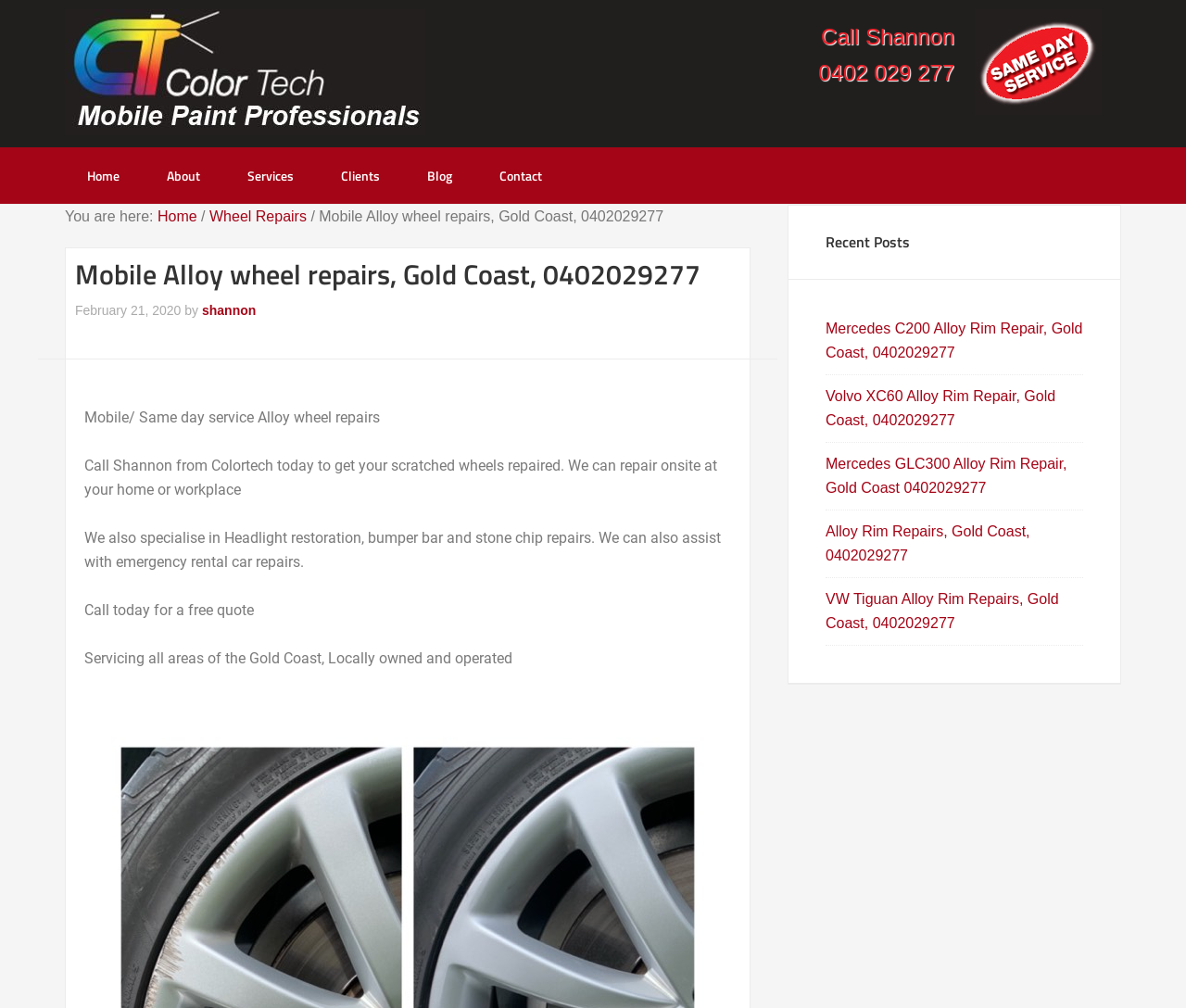Identify the bounding box coordinates necessary to click and complete the given instruction: "Read recent post Mercedes C200 Alloy Rim Repair, Gold Coast, 0402029277".

[0.696, 0.318, 0.913, 0.358]